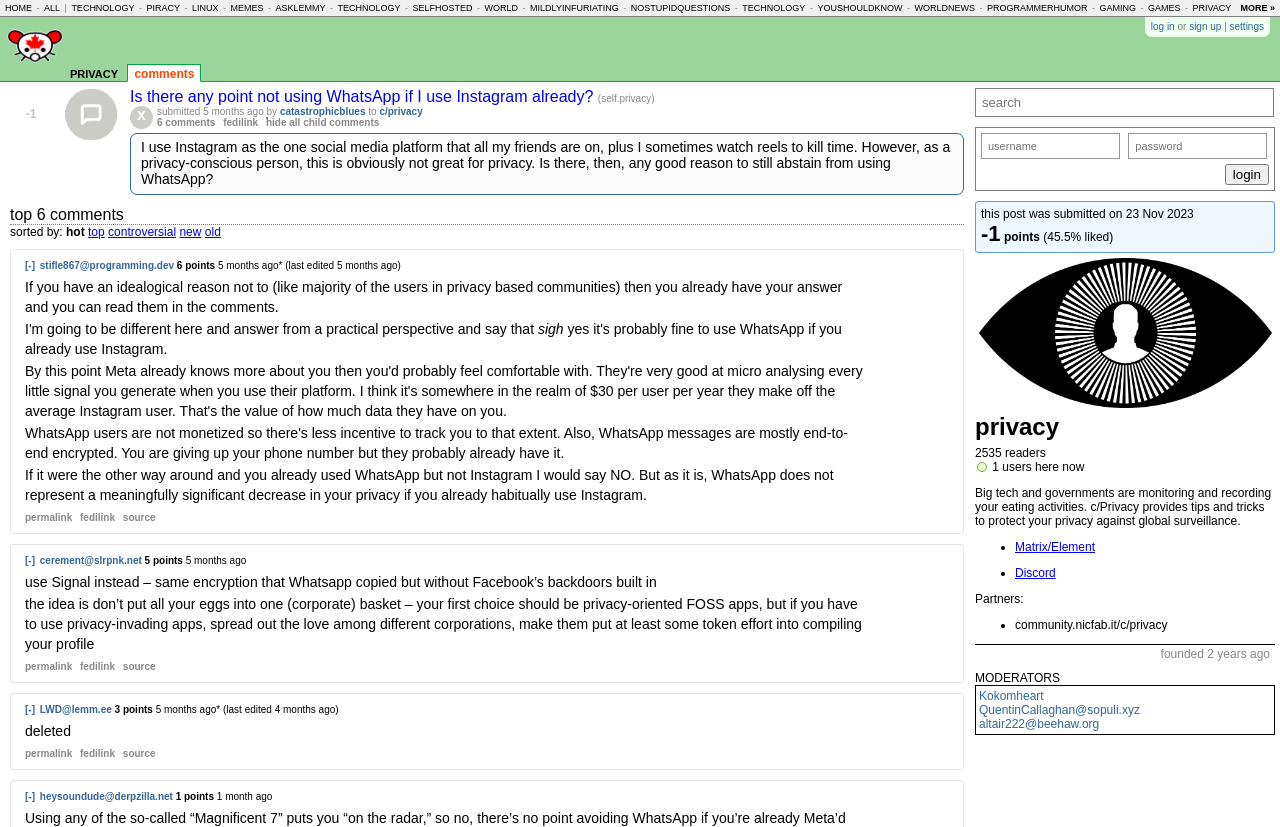Find the bounding box coordinates for the area that should be clicked to accomplish the instruction: "go to the PRIVACY category".

[0.932, 0.004, 0.962, 0.016]